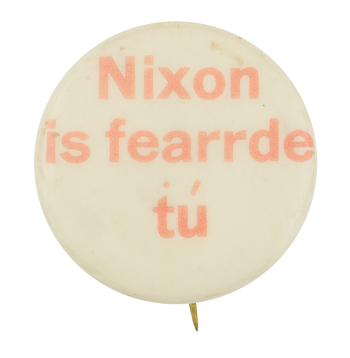Interpret the image and provide an in-depth description.

This image features a political button with the phrase "Nixon is fearrde tú" printed in faded red text against a white background. The button is circular and has a pin on the back, suggesting it was likely worn as a campaign accessory. The text translates from Gaelic (Irish) to "Nixon is the One," referencing Richard Nixon's 1968 presidential campaign slogan. This particular button is one of a set produced in various languages to support Nixon’s campaign. It reflects the cultural and political landscape of that era, highlighting Nixon's approach to reaching diverse voter demographics. The design signifies not just a campaign message, but also the historical context of Nixon's presidency, from 1969 until his resignation in 1974.